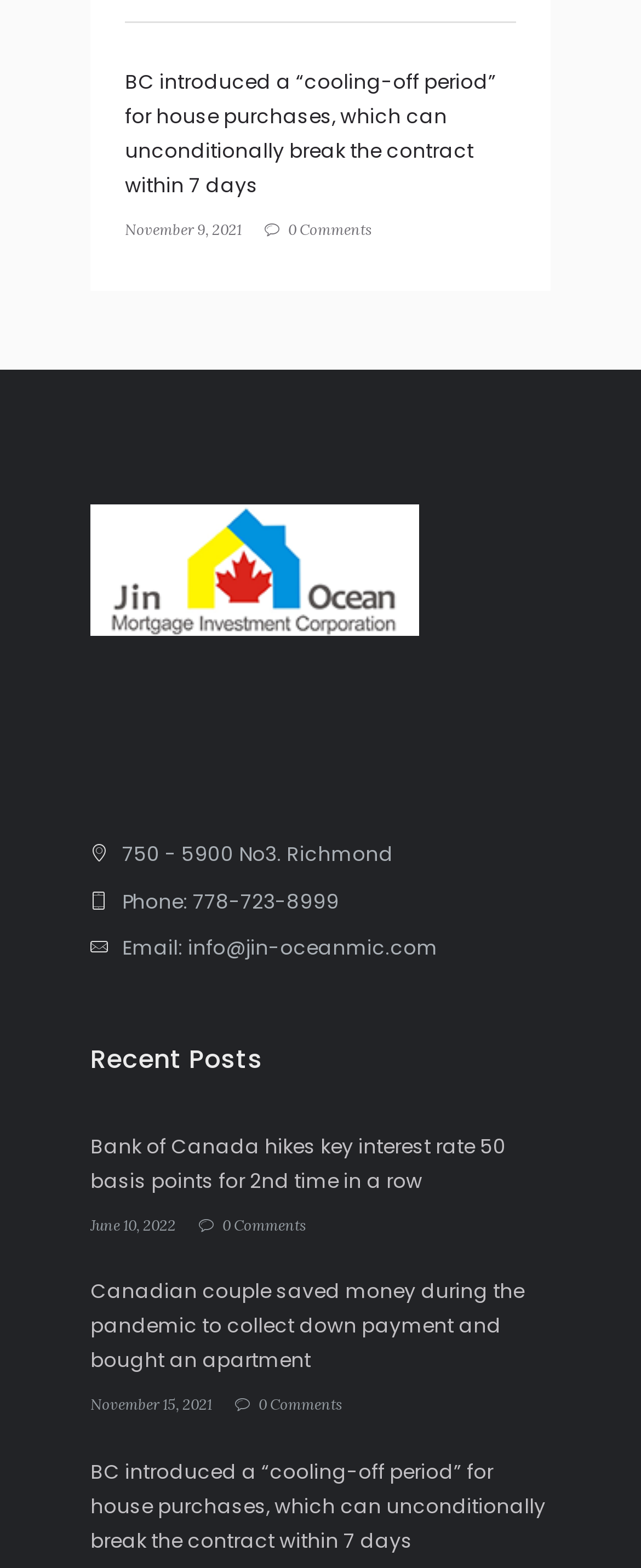Locate the bounding box coordinates of the item that should be clicked to fulfill the instruction: "Read the recent post about Bank of Canada's interest rate hike".

[0.141, 0.719, 0.859, 0.763]